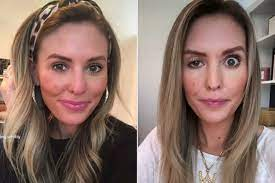Using the information in the image, give a comprehensive answer to the question: 
What is the subject of the article?

The image is accompanied by a caption that mentions the article title 'Why masseter Botox gone wrong', which indicates that the subject of the article is masseter Botox, a type of cosmetic procedure.